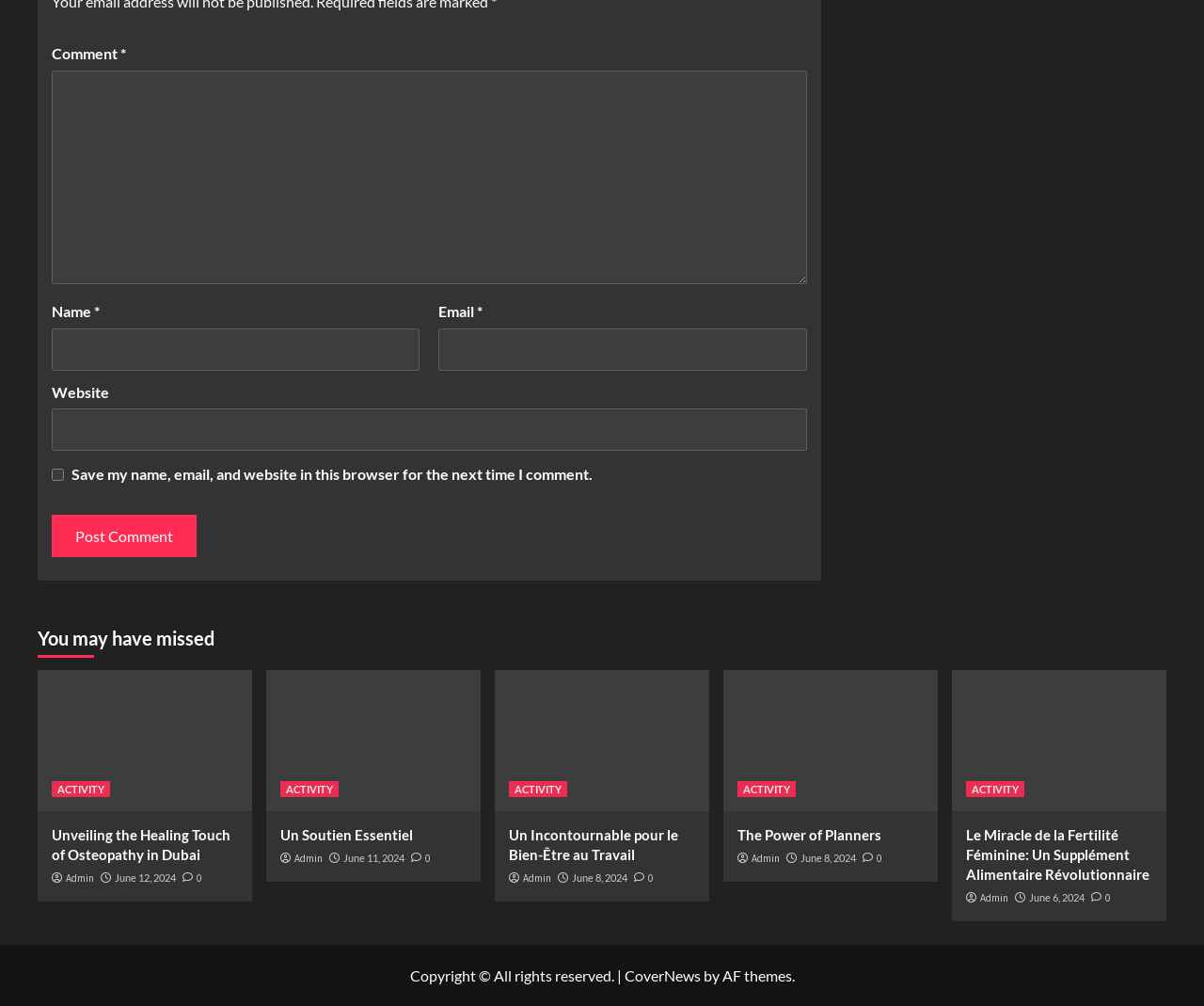Use a single word or phrase to answer this question: 
What is the copyright information at the bottom of the webpage?

Copyright © All rights reserved.